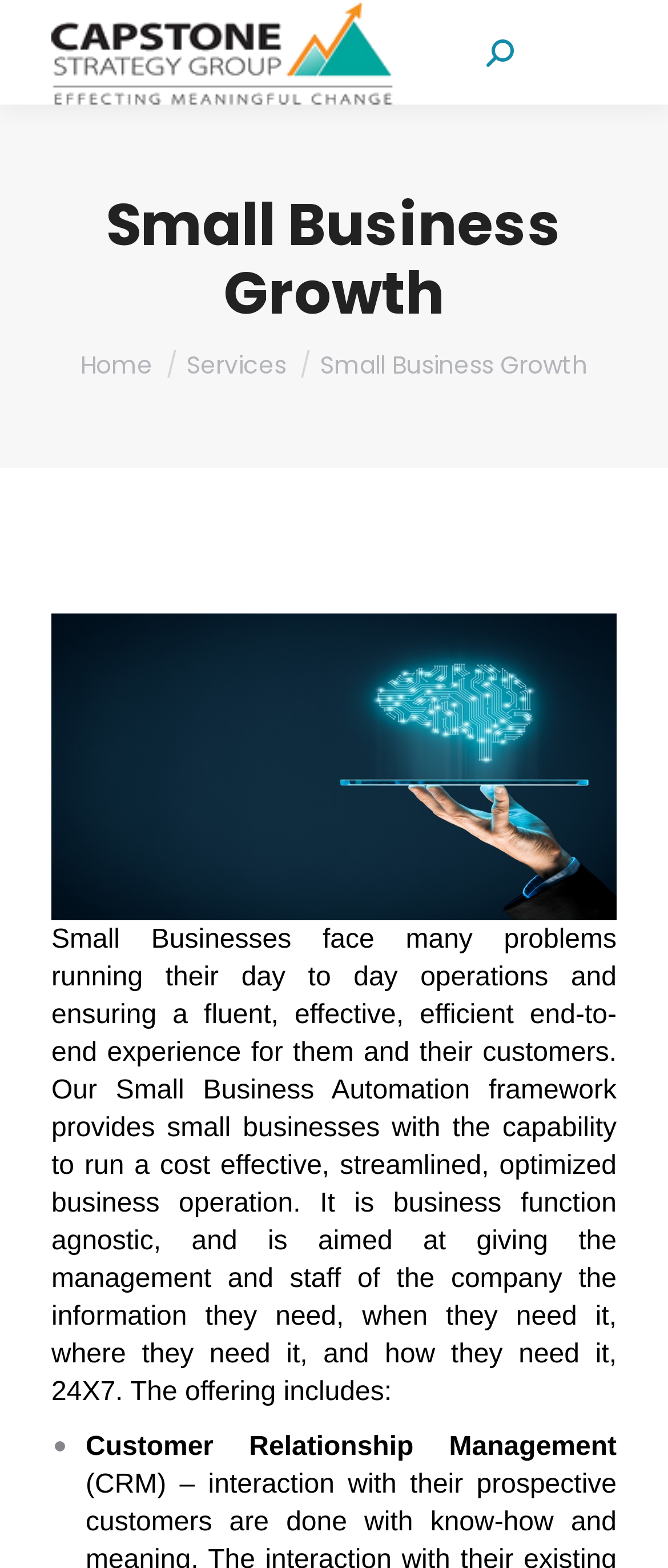What can be found at the top-right corner of the webpage?
Answer with a single word or short phrase according to what you see in the image.

Search bar